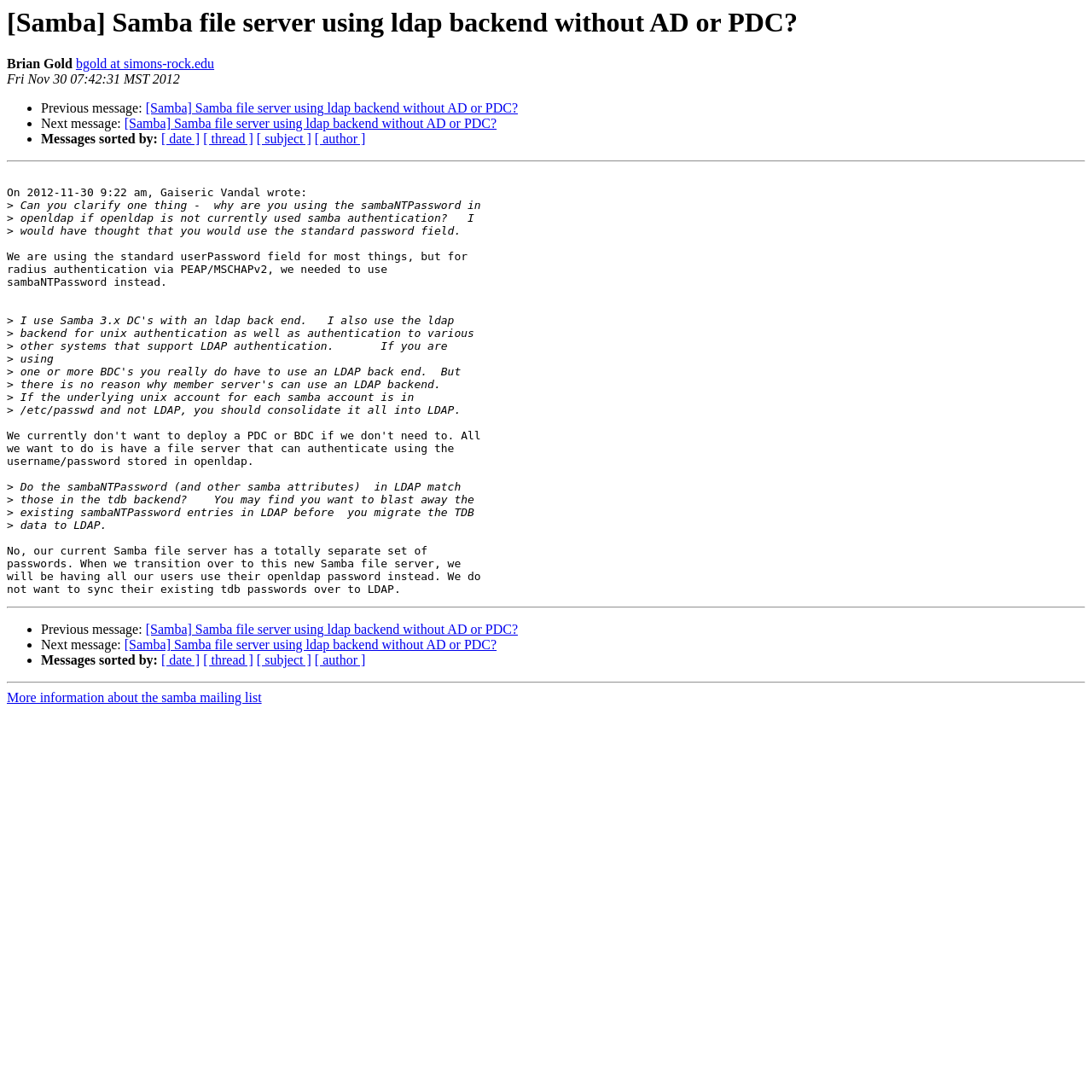What is the headline of the webpage?

[Samba] Samba file server using ldap backend without AD or PDC?